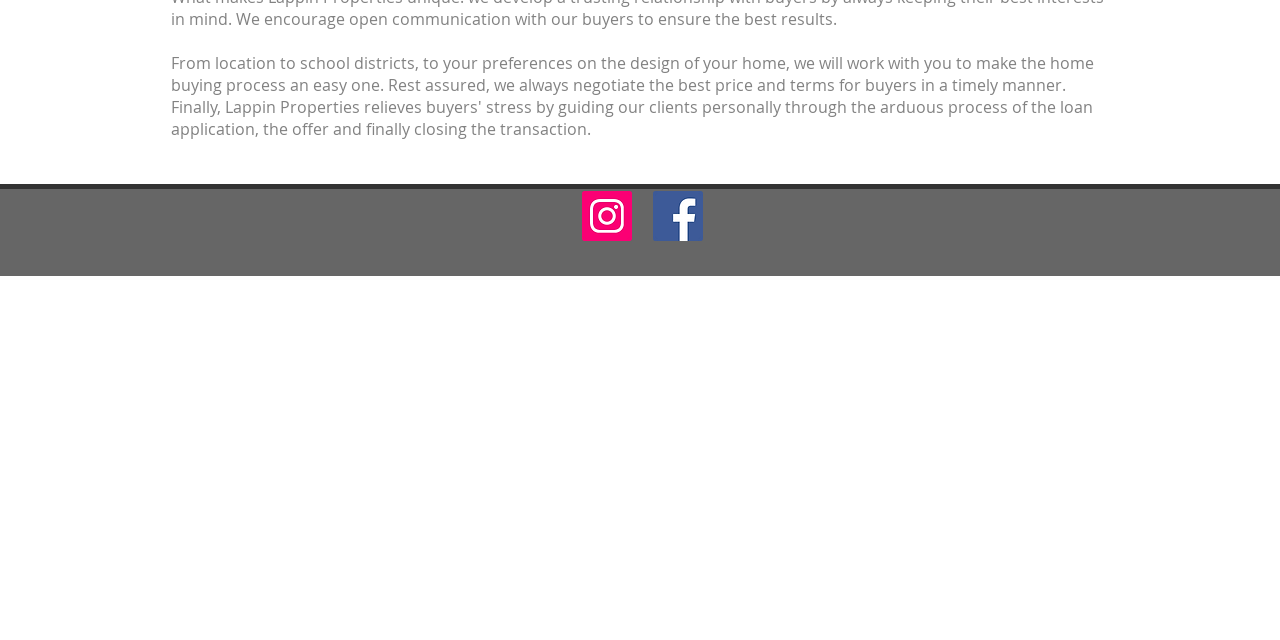Determine the bounding box coordinates (top-left x, top-left y, bottom-right x, bottom-right y) of the UI element described in the following text: aria-label="Lappin Properties Facebook"

[0.51, 0.299, 0.549, 0.377]